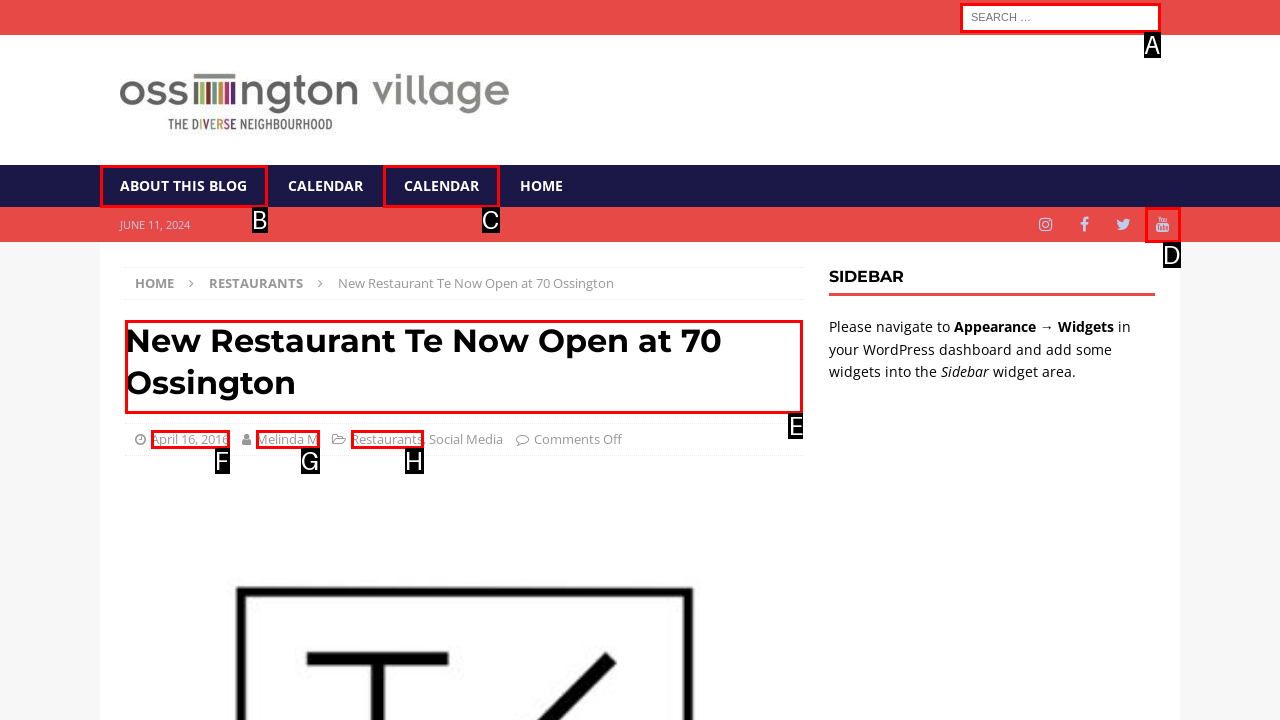Out of the given choices, which letter corresponds to the UI element required to Read the new restaurant post? Answer with the letter.

E